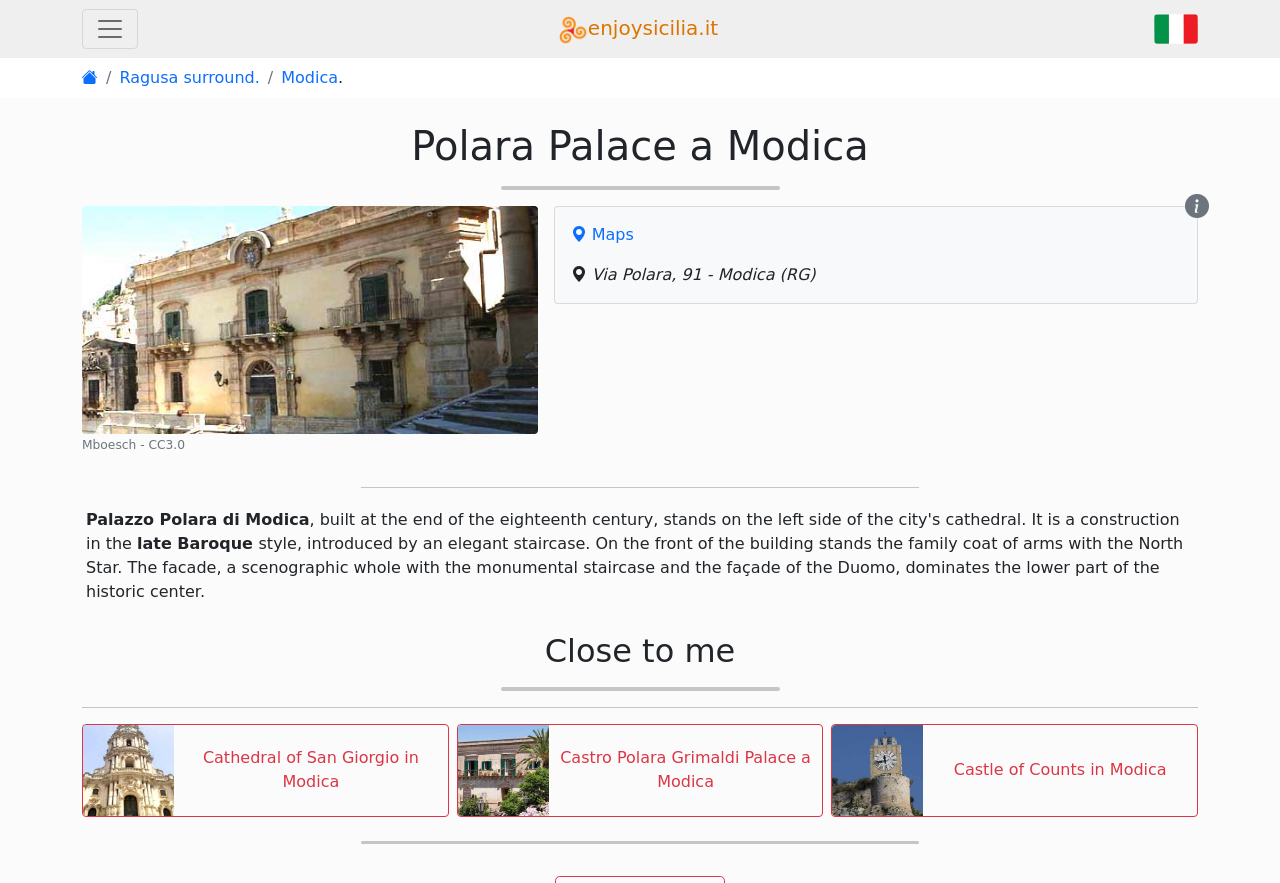Identify and provide the text content of the webpage's primary headline.

Polara Palace a Modica